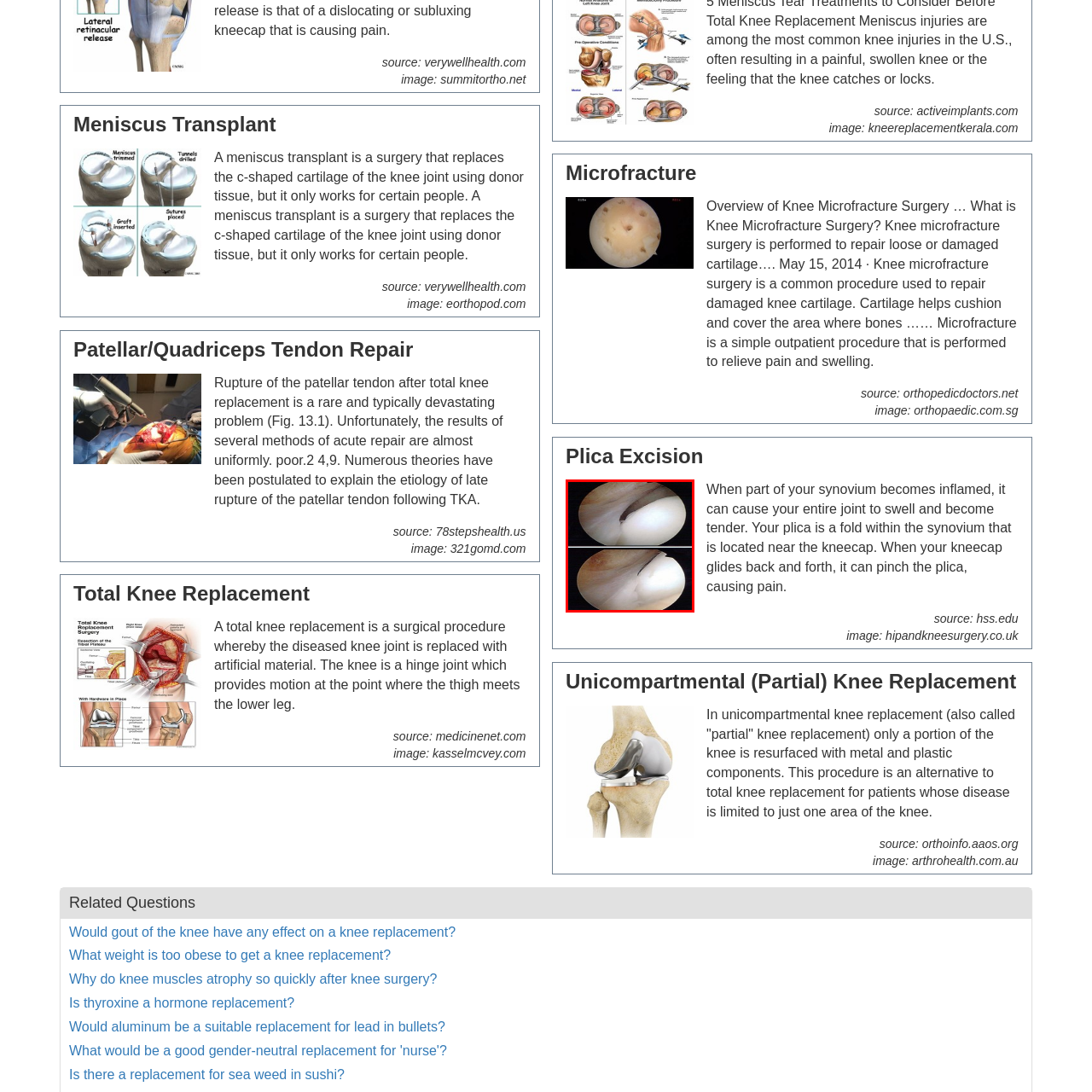What is the location of the plica in the knee joint?
Analyze the image marked by the red bounding box and respond with an in-depth answer considering the visual clues.

The plica, also referred to as the synovial fold, is located within the knee joint, as depicted in the top section of the medical illustration, showcasing a healthy state.